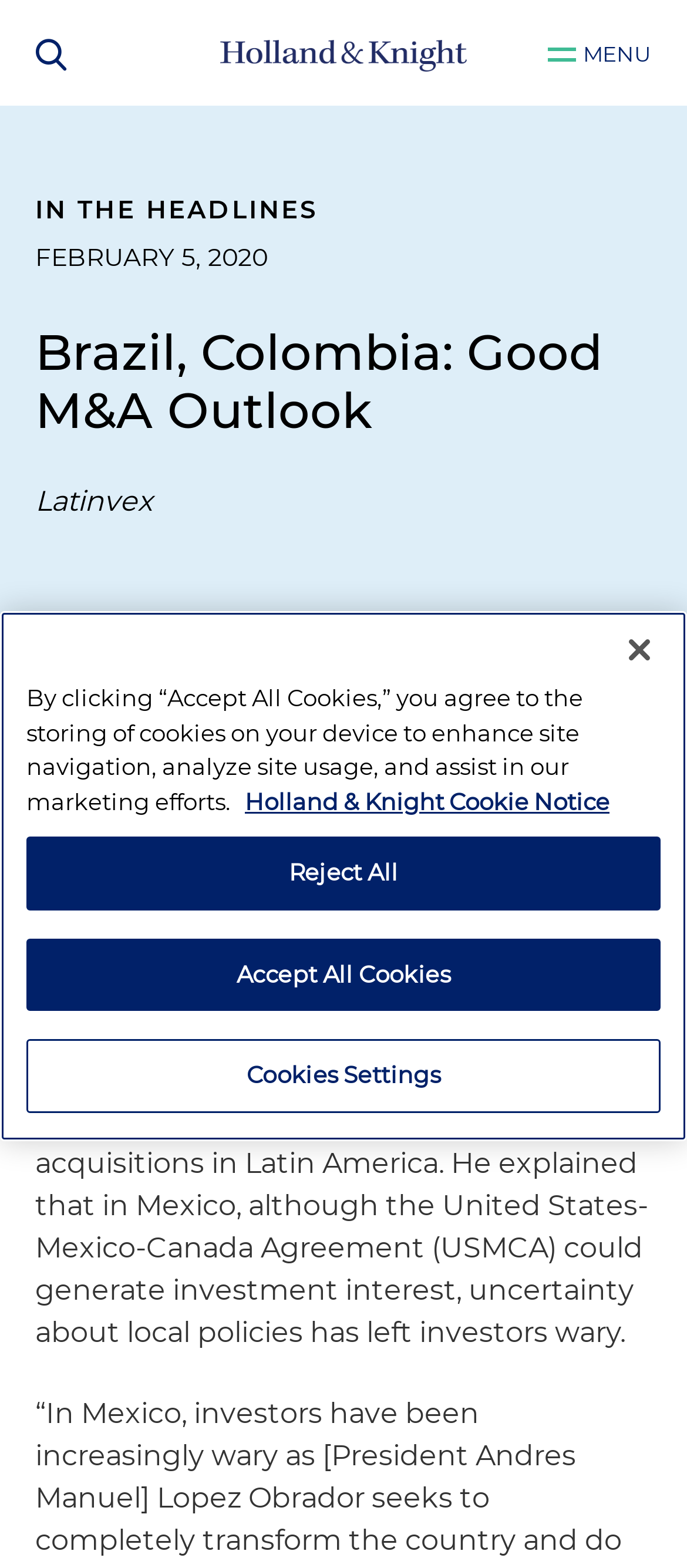Provide a thorough and detailed response to the question by examining the image: 
What is the name of the law firm?

I determined the answer by looking at the image element with the text 'Holland & Knight' at the top of the webpage, which suggests that it is the name of the law firm.